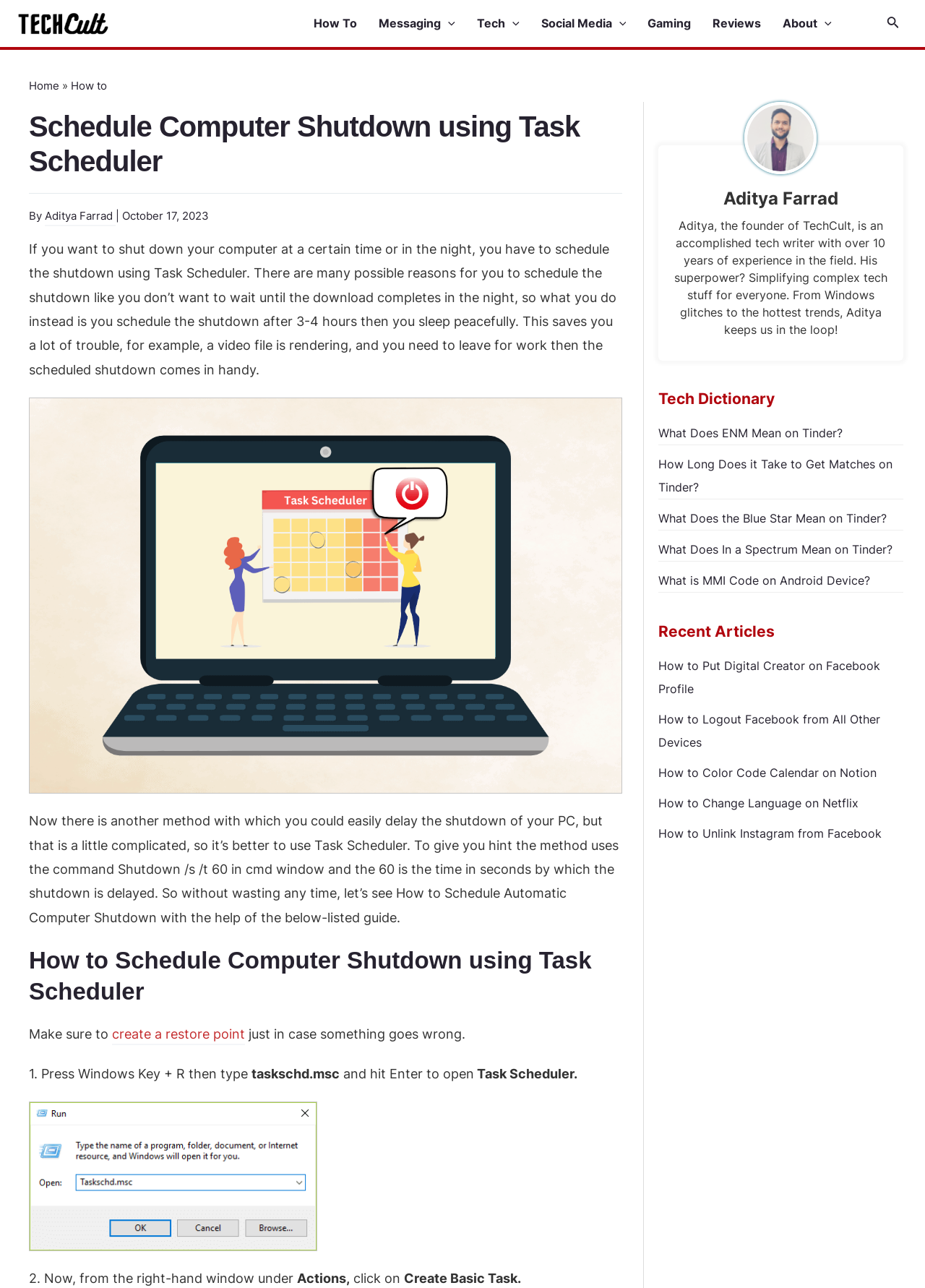Who is the author of the article? Look at the image and give a one-word or short phrase answer.

Aditya Farrad